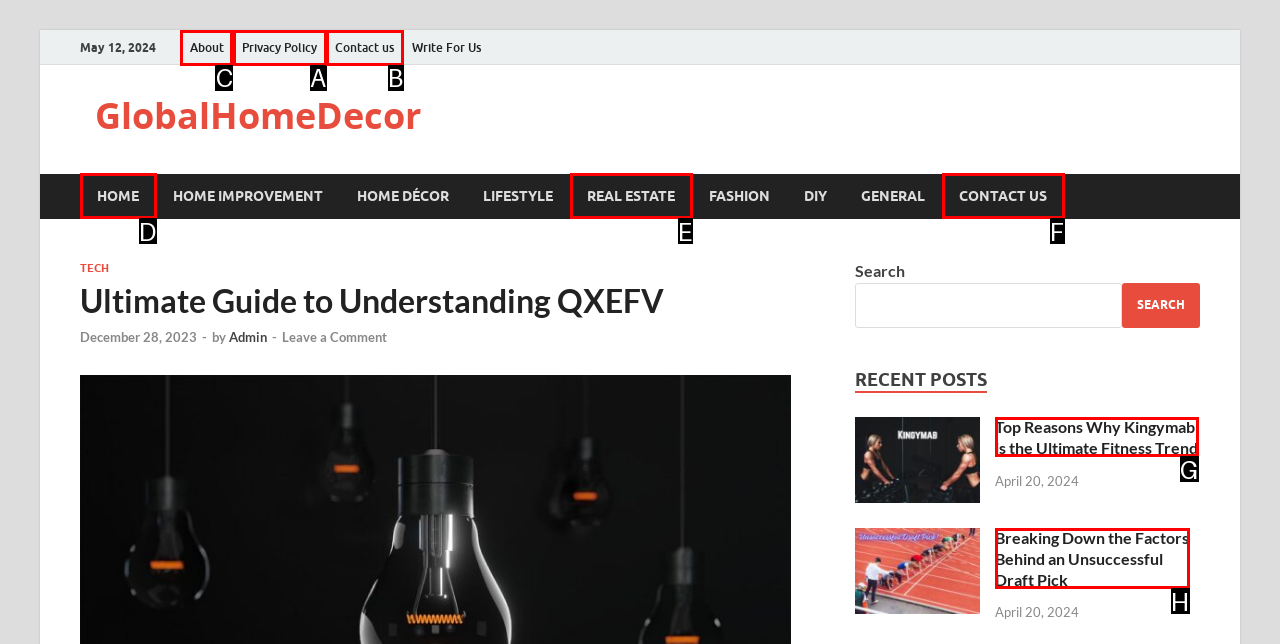Select the appropriate bounding box to fulfill the task: Click on the 'About' link Respond with the corresponding letter from the choices provided.

C